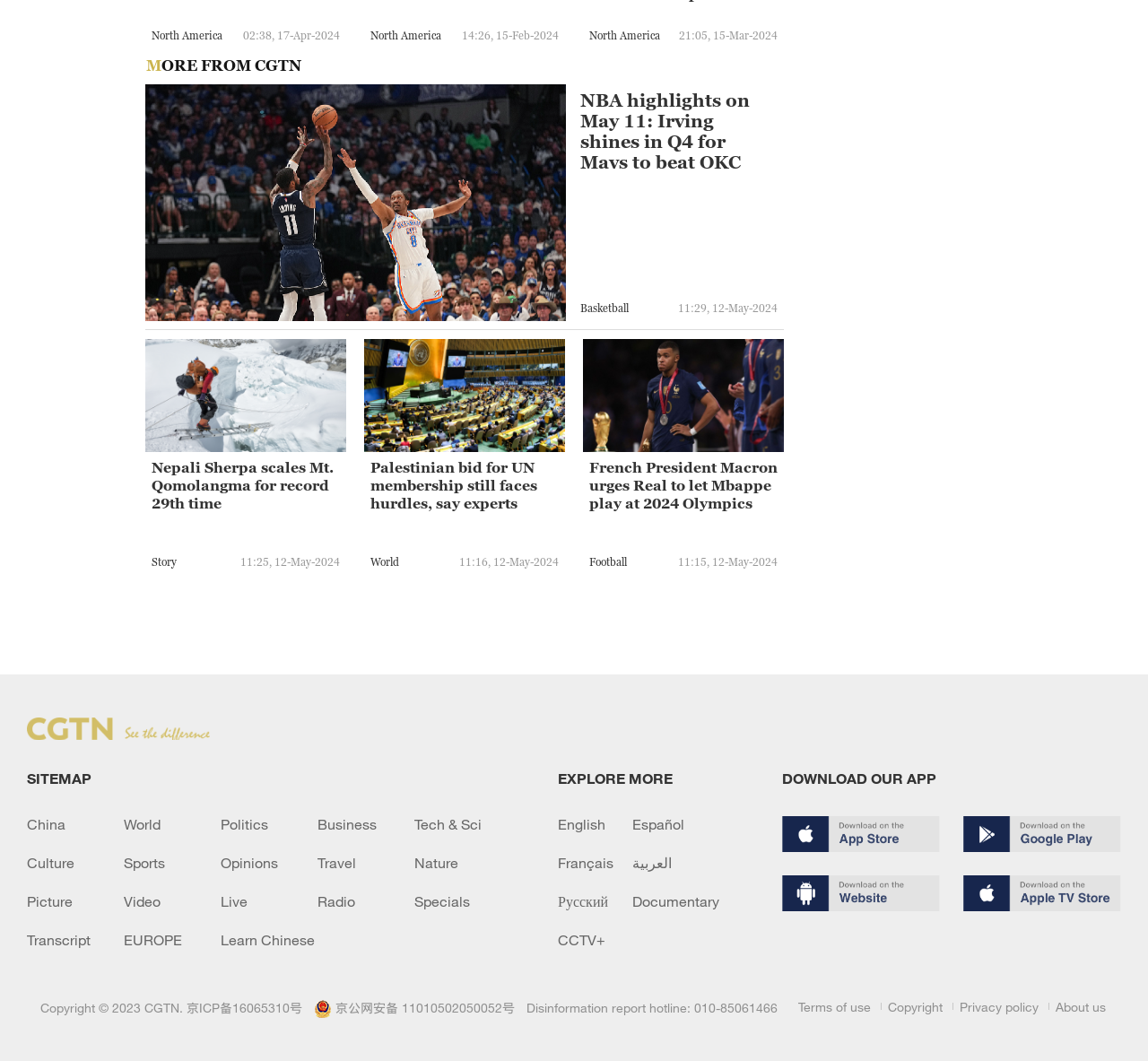Determine the coordinates of the bounding box that should be clicked to complete the instruction: "Click on the 'MORE FROM CGTN' heading". The coordinates should be represented by four float numbers between 0 and 1: [left, top, right, bottom].

[0.127, 0.054, 0.268, 0.07]